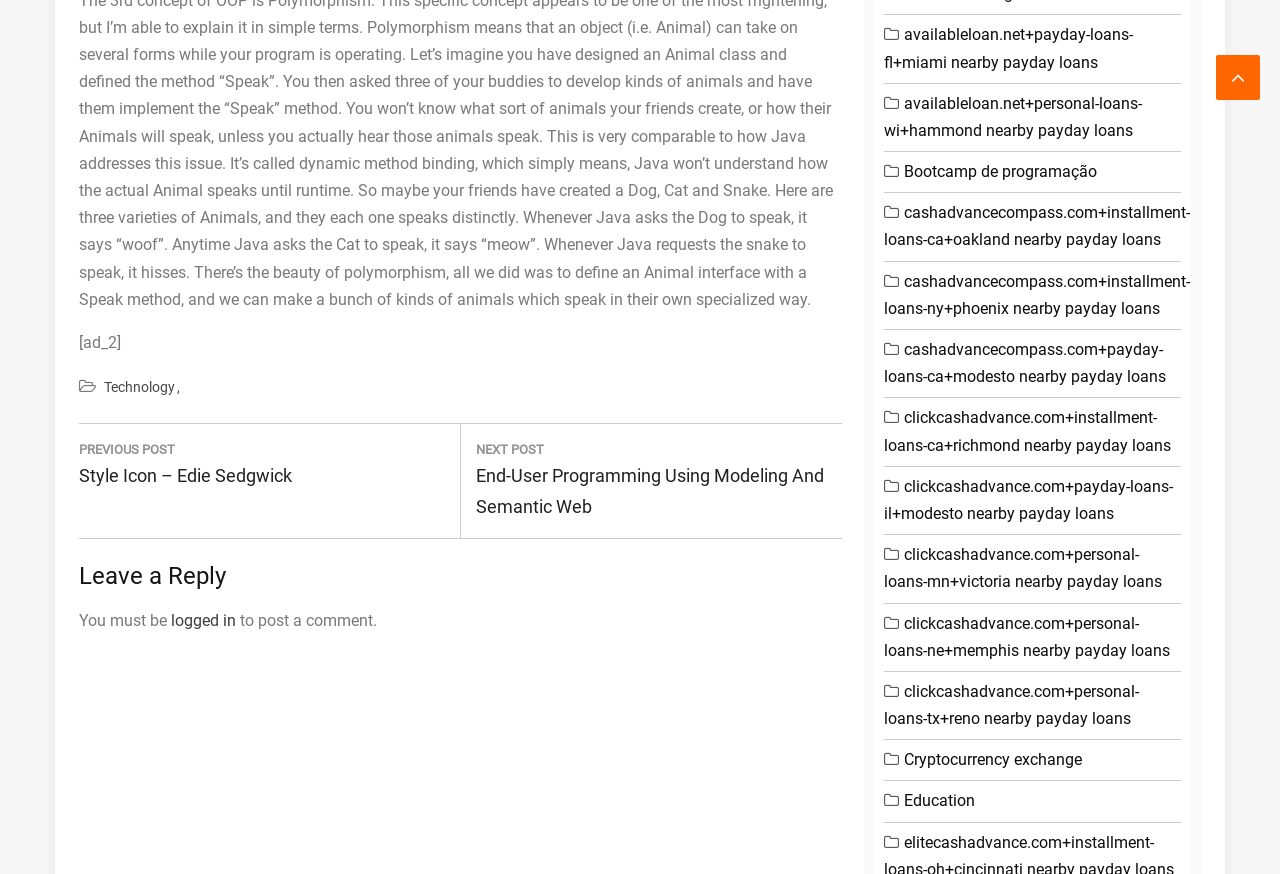Given the element description, predict the bounding box coordinates in the format (top-left x, top-left y, bottom-right x, bottom-right y), using floating point numbers between 0 and 1: City Guide

None